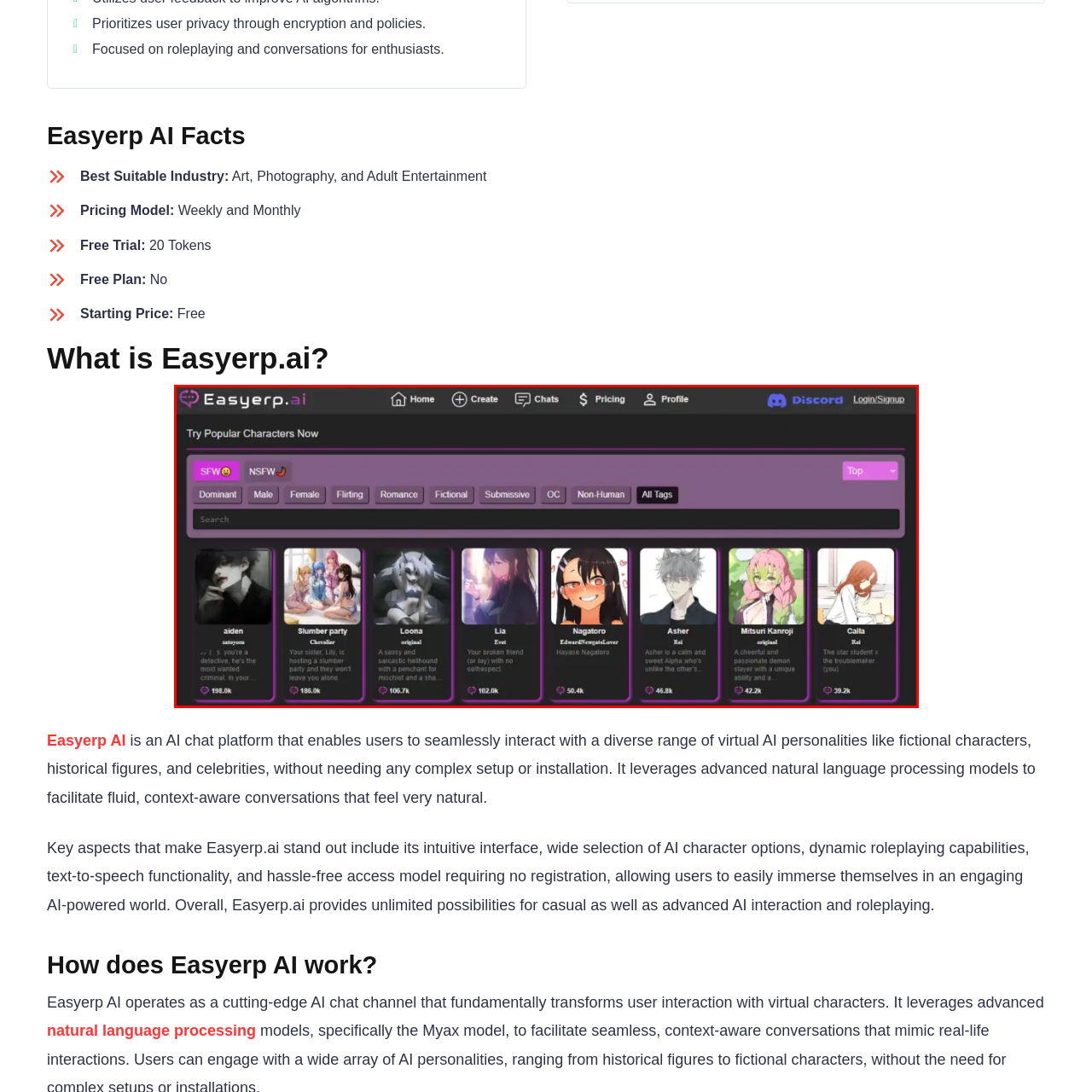What is the purpose of the Discord link?
Review the image highlighted by the red bounding box and respond with a brief answer in one word or phrase.

Community interaction and integration